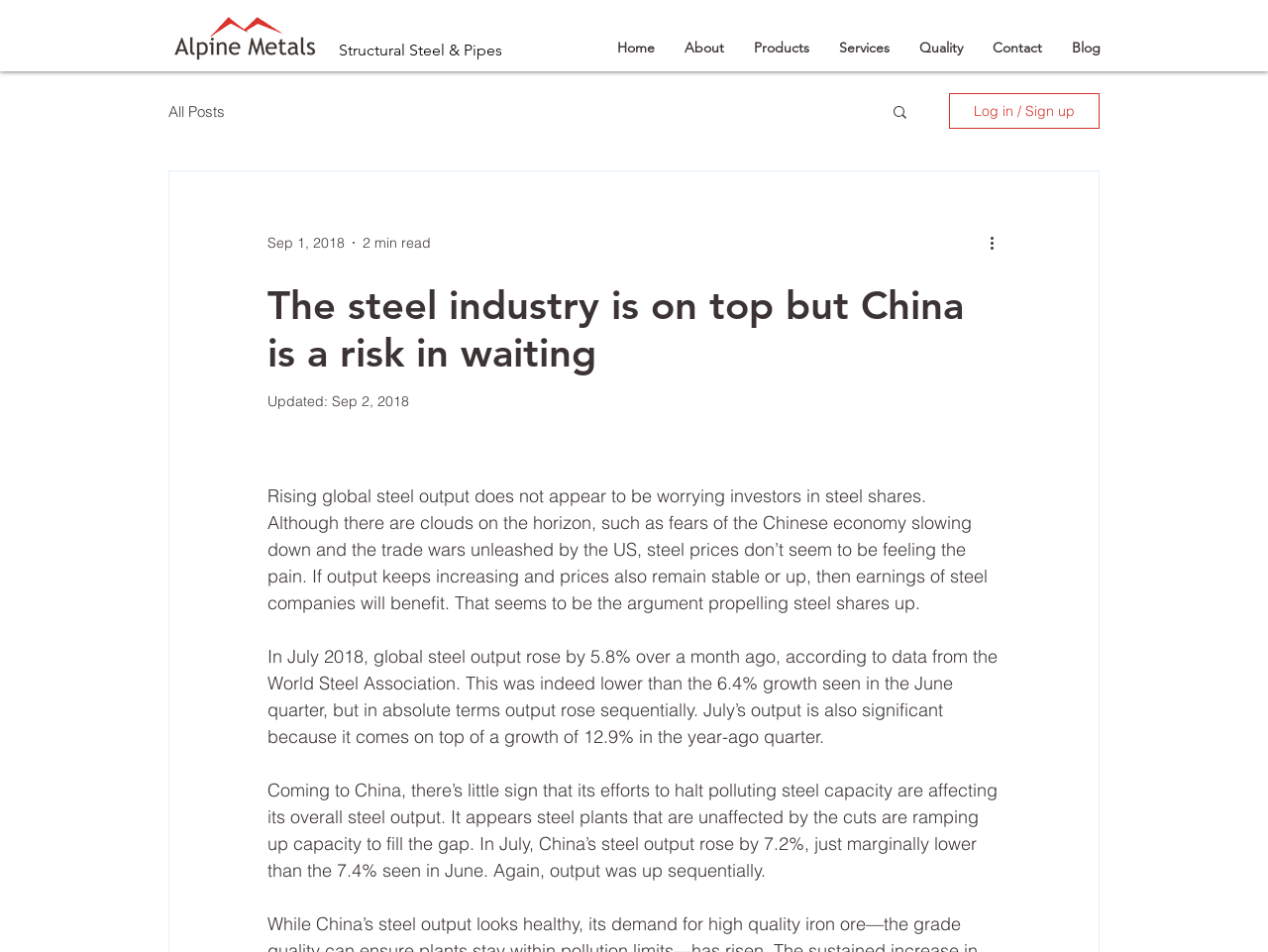Based on the element description Log in / Sign up, identify the bounding box coordinates for the UI element. The coordinates should be in the format (top-left x, top-left y, bottom-right x, bottom-right y) and within the 0 to 1 range.

[0.748, 0.098, 0.867, 0.135]